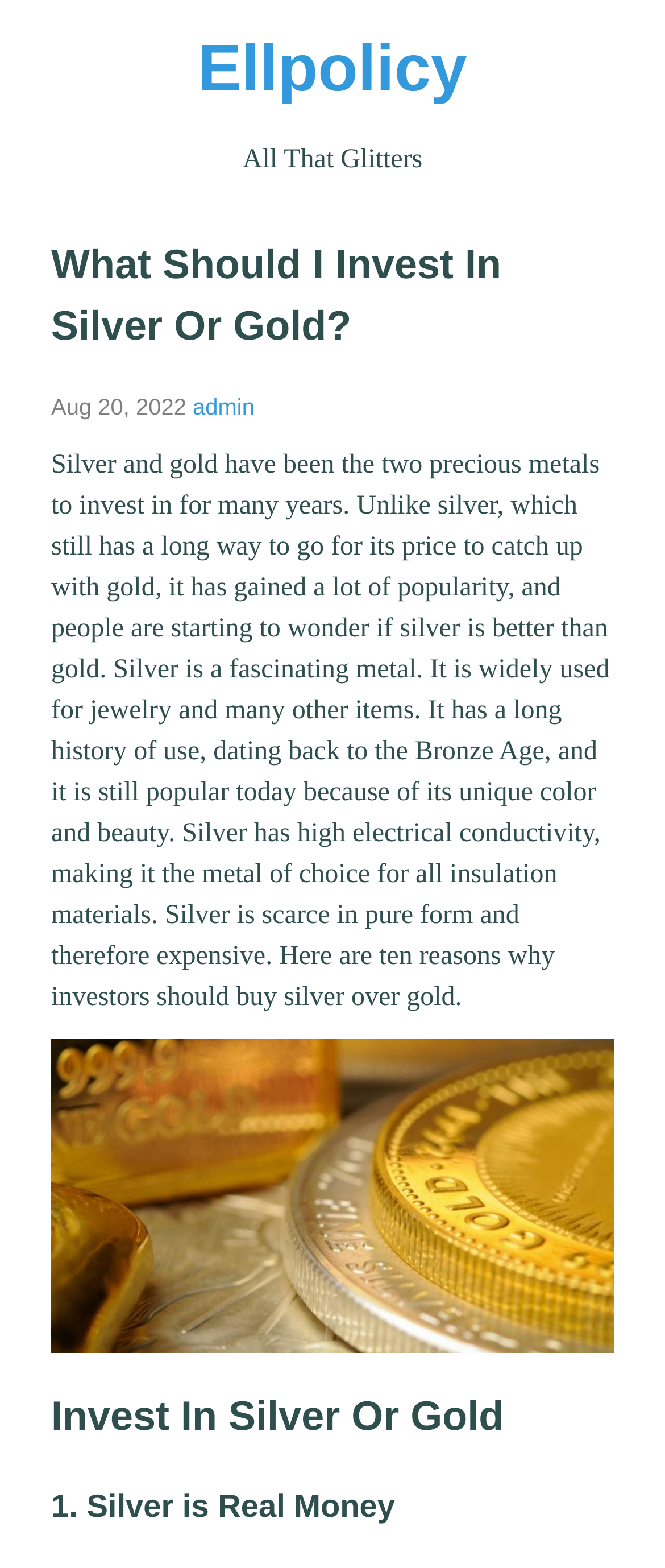Find the bounding box coordinates for the HTML element specified by: "Register Or Sign In".

None